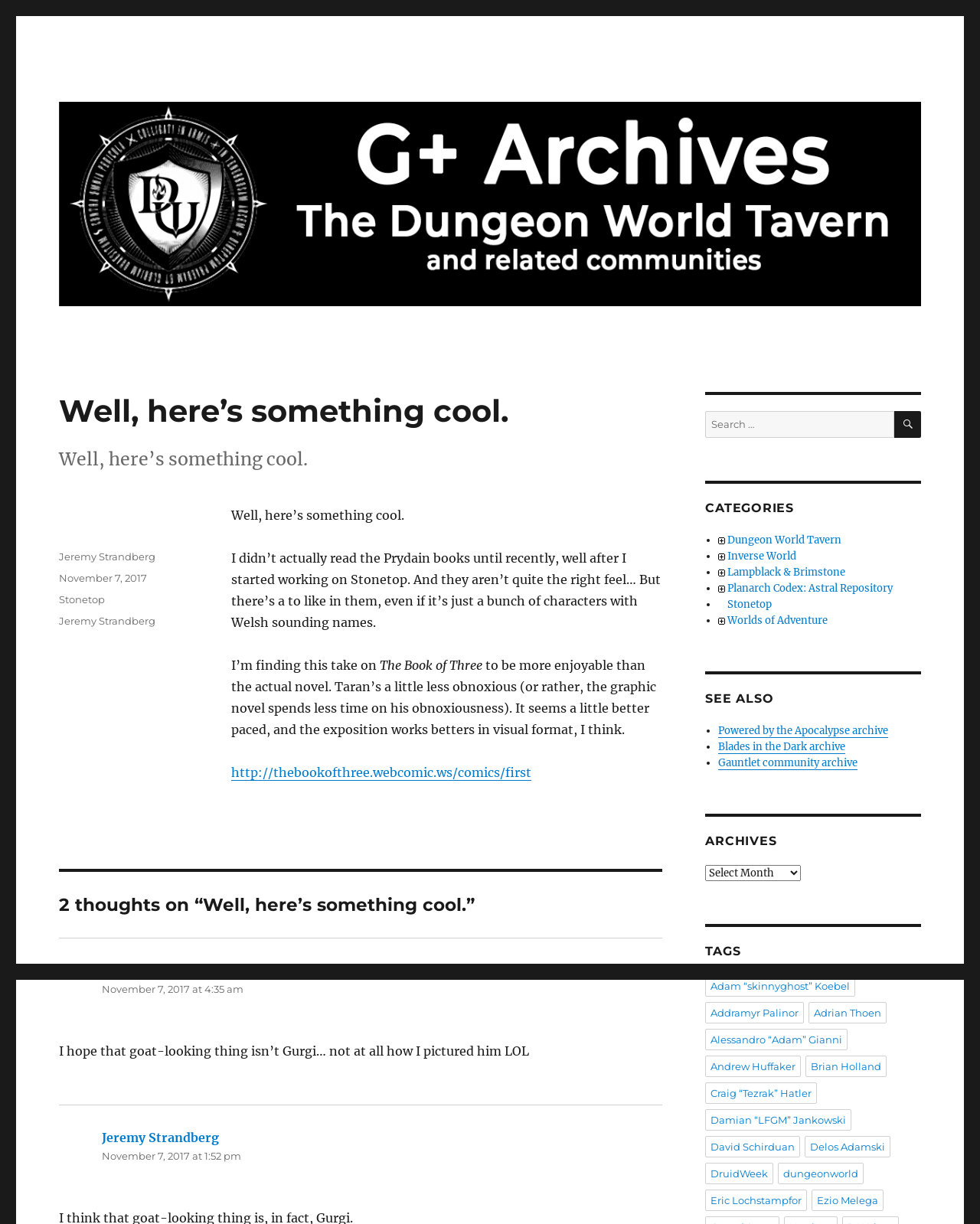Determine the bounding box coordinates of the area to click in order to meet this instruction: "View the categories".

[0.72, 0.409, 0.94, 0.422]